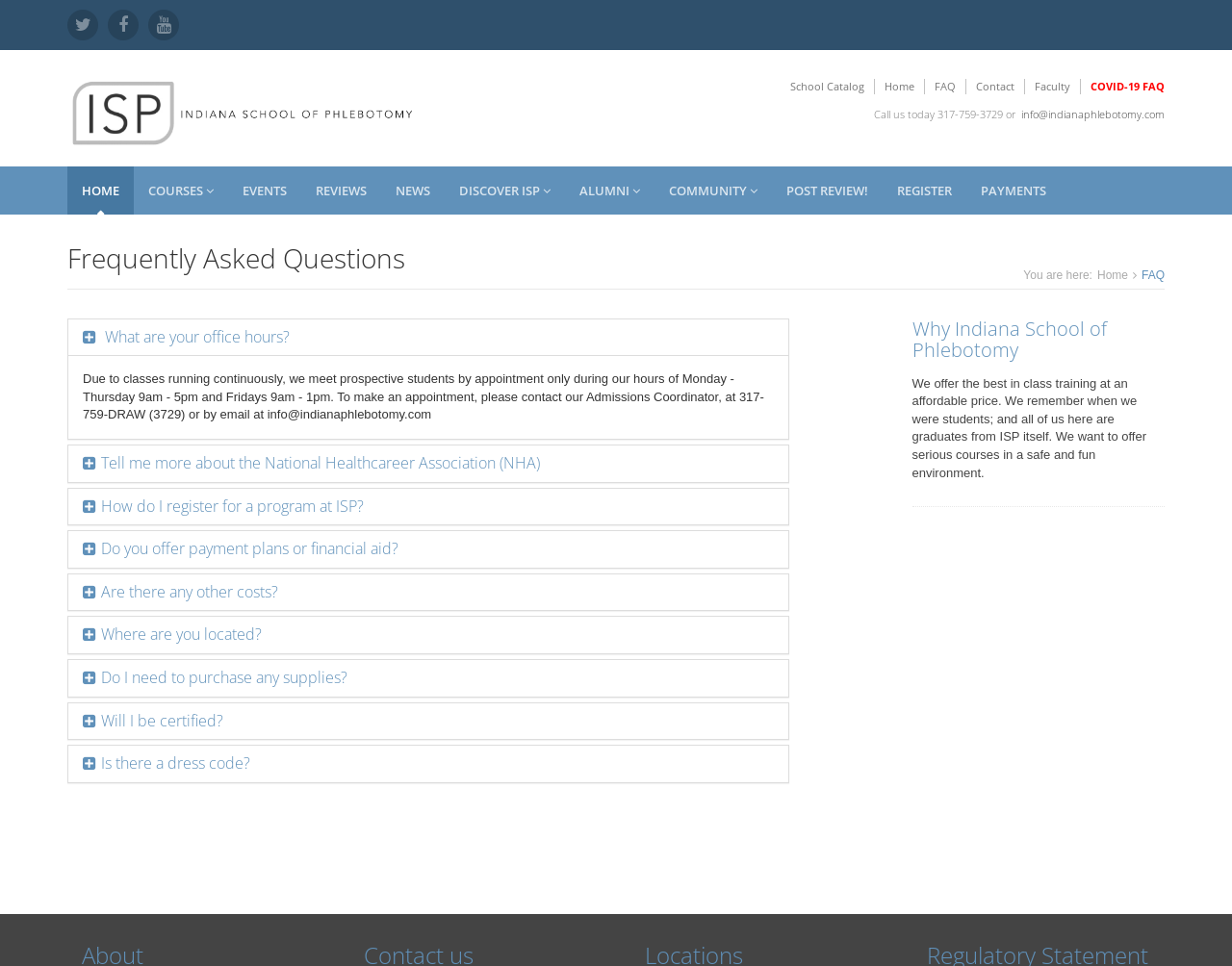Deliver a detailed narrative of the webpage's visual and textual elements.

The webpage is about the Indiana School of Phlebotomy, specifically its Frequently Asked Questions (FAQ) section. At the top left, there is a logo with a link to the homepage. Below the logo, there are several links to different sections of the website, including the school catalog, home, FAQ, contact, faculty, and COVID-19 FAQ.

On the top right, there is a call-to-action to contact the school, with a phone number and email address. Below this, there are links to various pages, including courses, events, reviews, news, discover ISP, alumni, community, post review, register, and payments.

The main content of the page is the FAQ section, which has several questions and answers. The questions are listed in a hierarchical structure, with each question having a heading and a link to expand or collapse the answer. The answers are provided in a static text format.

The first question is about the school's office hours, which are Monday to Thursday from 9 am to 5 pm and Friday from 9 am to 1 pm. The answer also provides contact information for the admissions coordinator.

The subsequent questions and answers cover topics such as the National Healthcareer Association (NHA), registering for a program at ISP, payment plans and financial aid, additional costs, the school's location, purchasing supplies, certification, and dress code.

On the right side of the page, there is a complementary section with a heading "Why Indiana School of Phlebotomy" and a paragraph describing the school's mission to offer high-quality training at an affordable price in a safe and fun environment.